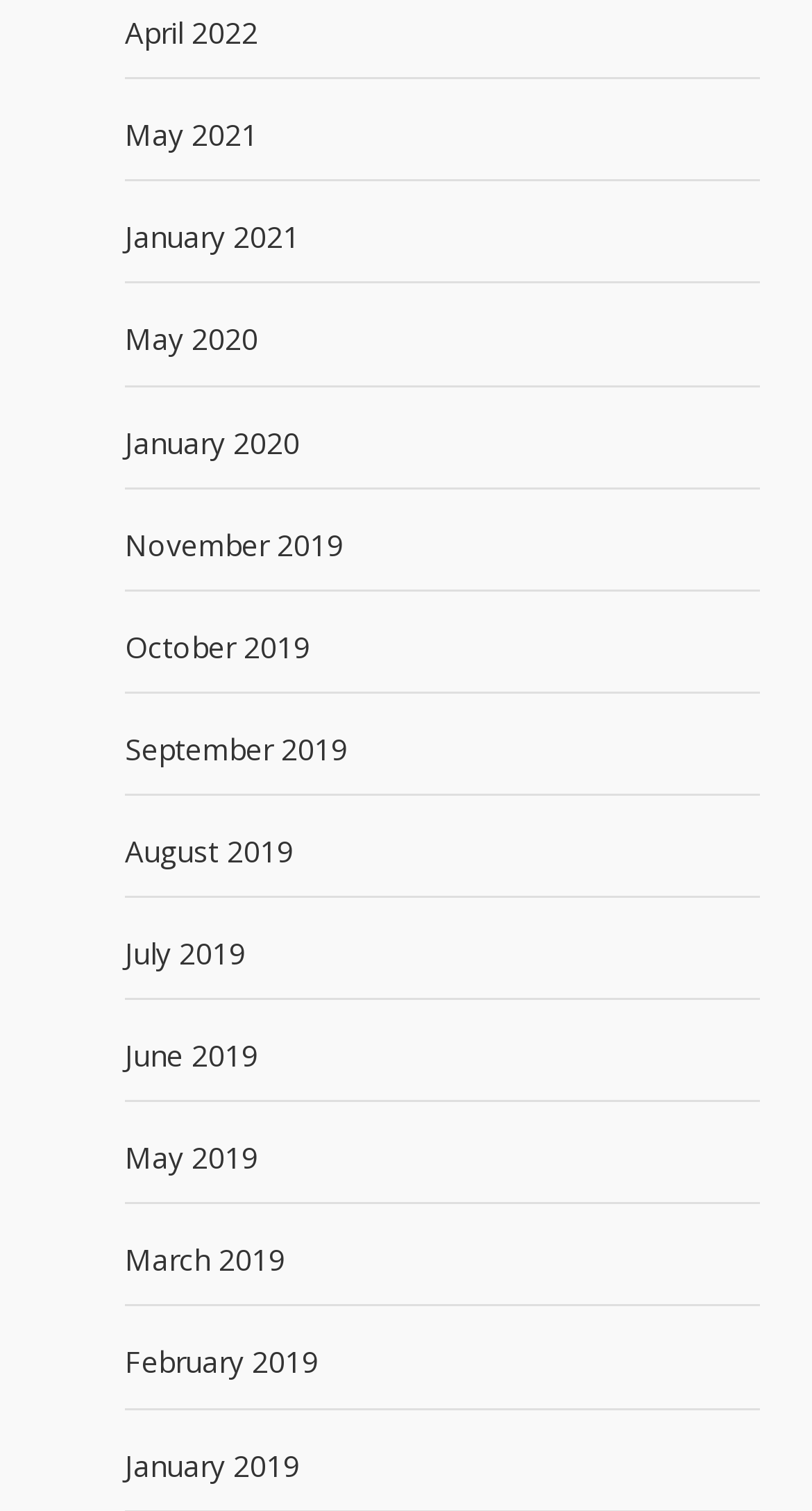Locate the bounding box coordinates of the element I should click to achieve the following instruction: "view January 2021".

[0.154, 0.144, 0.369, 0.17]